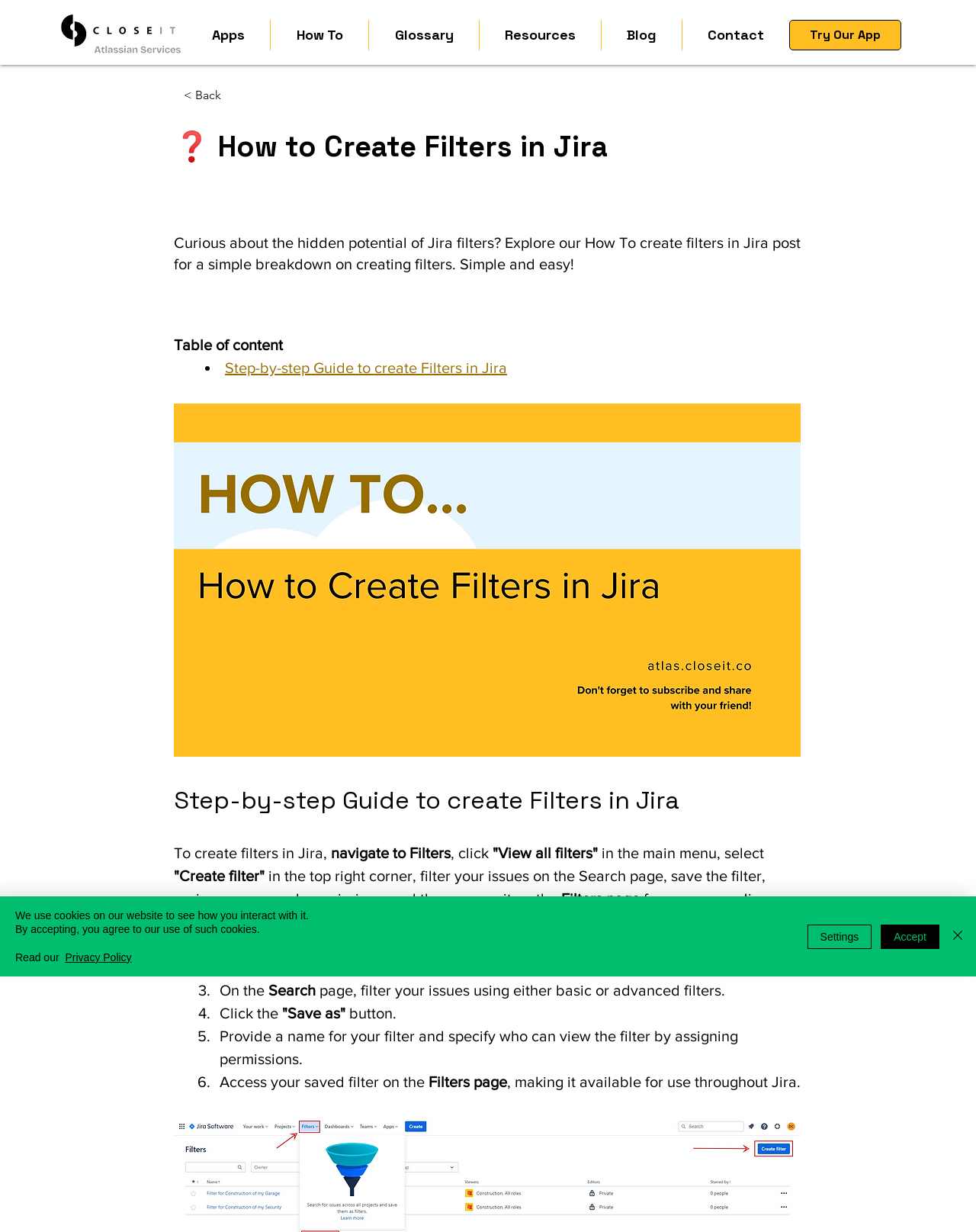Can you find and generate the webpage's heading?

❓ How to Create Filters in Jira